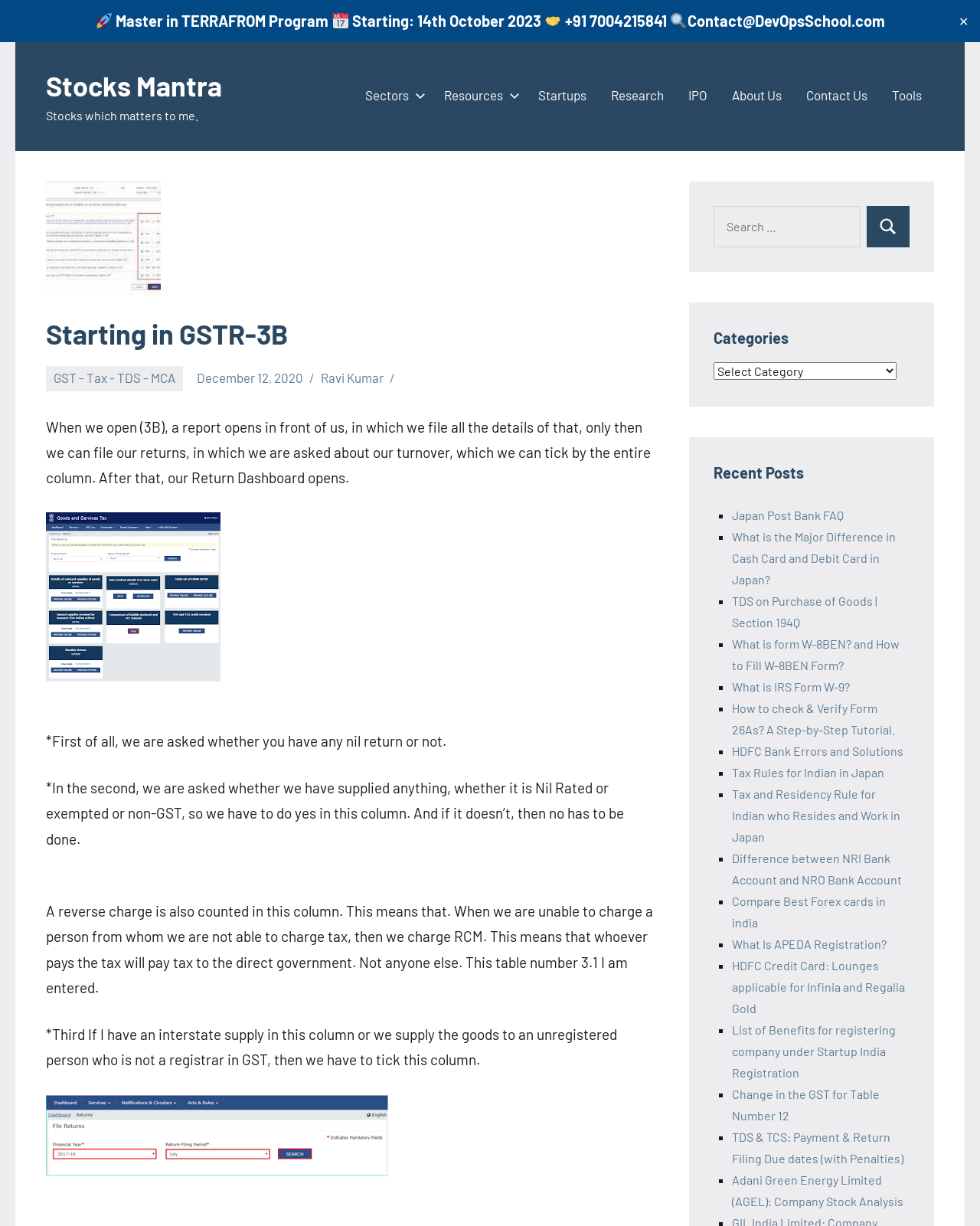Find the bounding box coordinates of the area to click in order to follow the instruction: "Contact the author Ravi Kumar".

[0.328, 0.302, 0.392, 0.314]